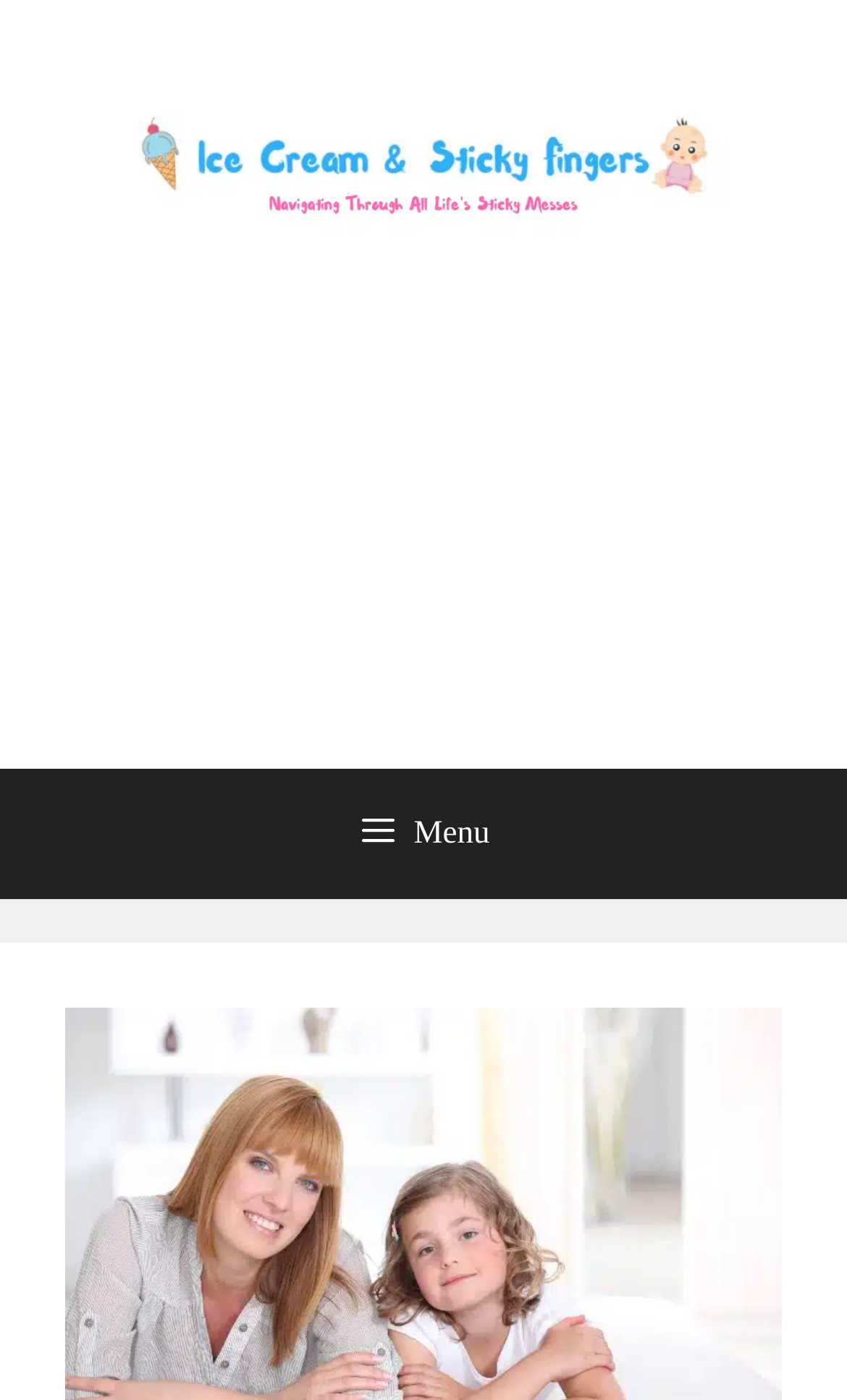Identify and generate the primary title of the webpage.

Parenting with Chronic Pain